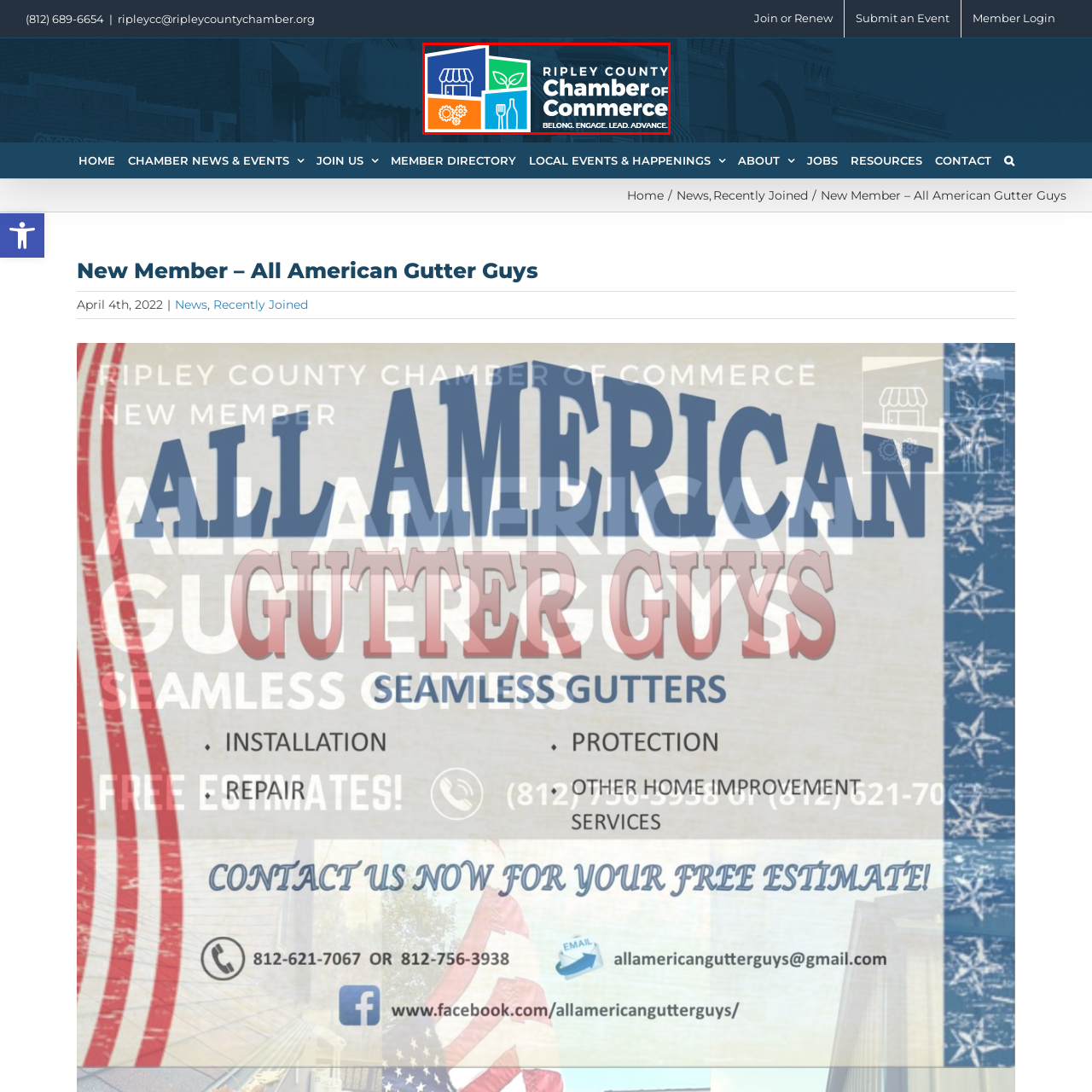Offer a detailed account of what is shown inside the red bounding box.

The image features the logo of the Ripley County Chamber of Commerce, showcasing a modern and vibrant design. It is divided into four colorful quadrants that include icons representing local commerce: a storefront, a leaf symbolizing growth, and items like a fork and bottle suggesting food and hospitality. Accompanying the icons is the text "RIPLEY COUNTY Chamber of Commerce" prominently displayed, emphasizing community engagement with the tagline "BELONG. ENGAGE. LEAD. ADVANCE." The logo reflects the chamber's commitment to supporting local businesses and fostering community connections.